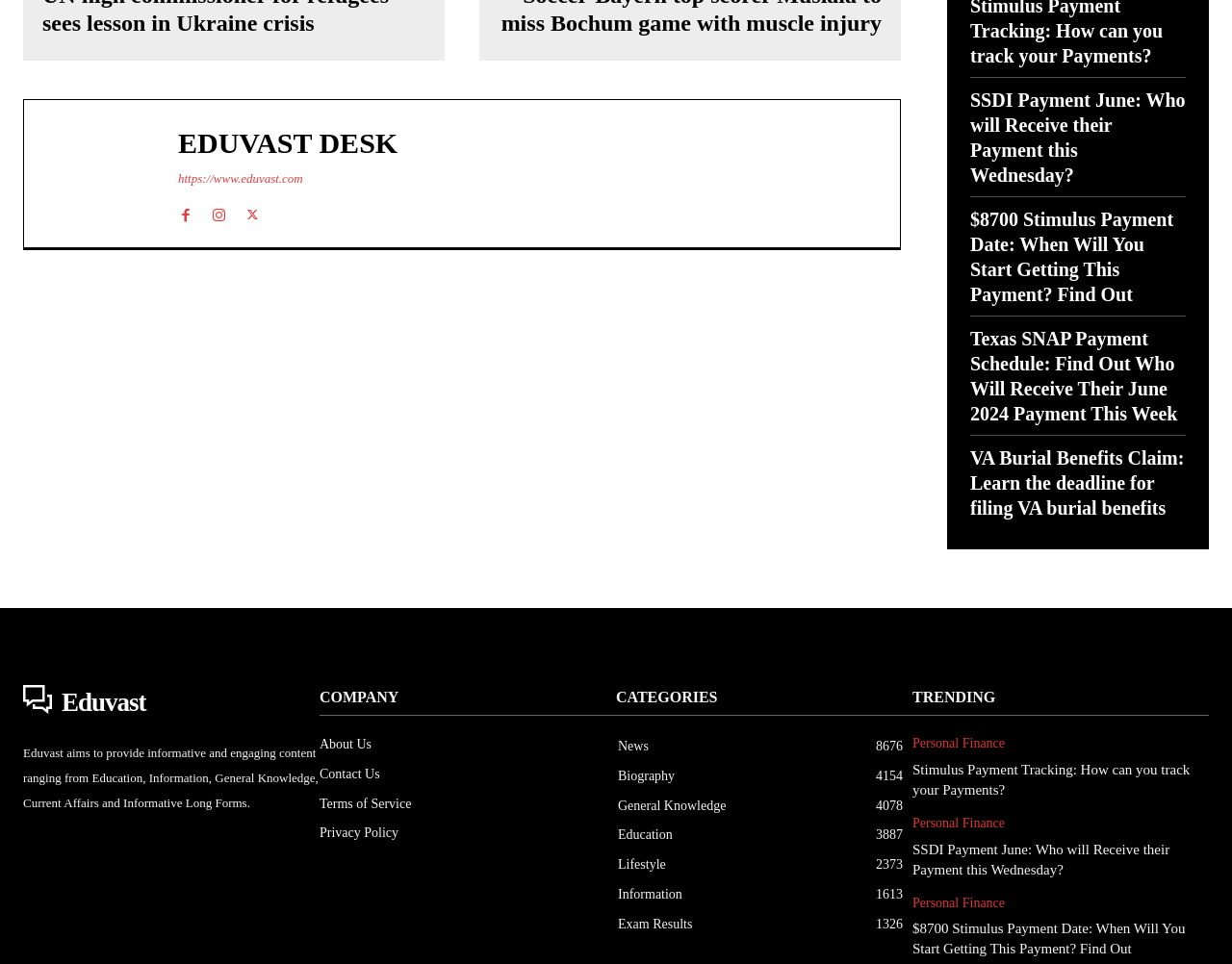What categories are available on the website?
Look at the screenshot and give a one-word or phrase answer.

News, Biography, General Knowledge, etc.